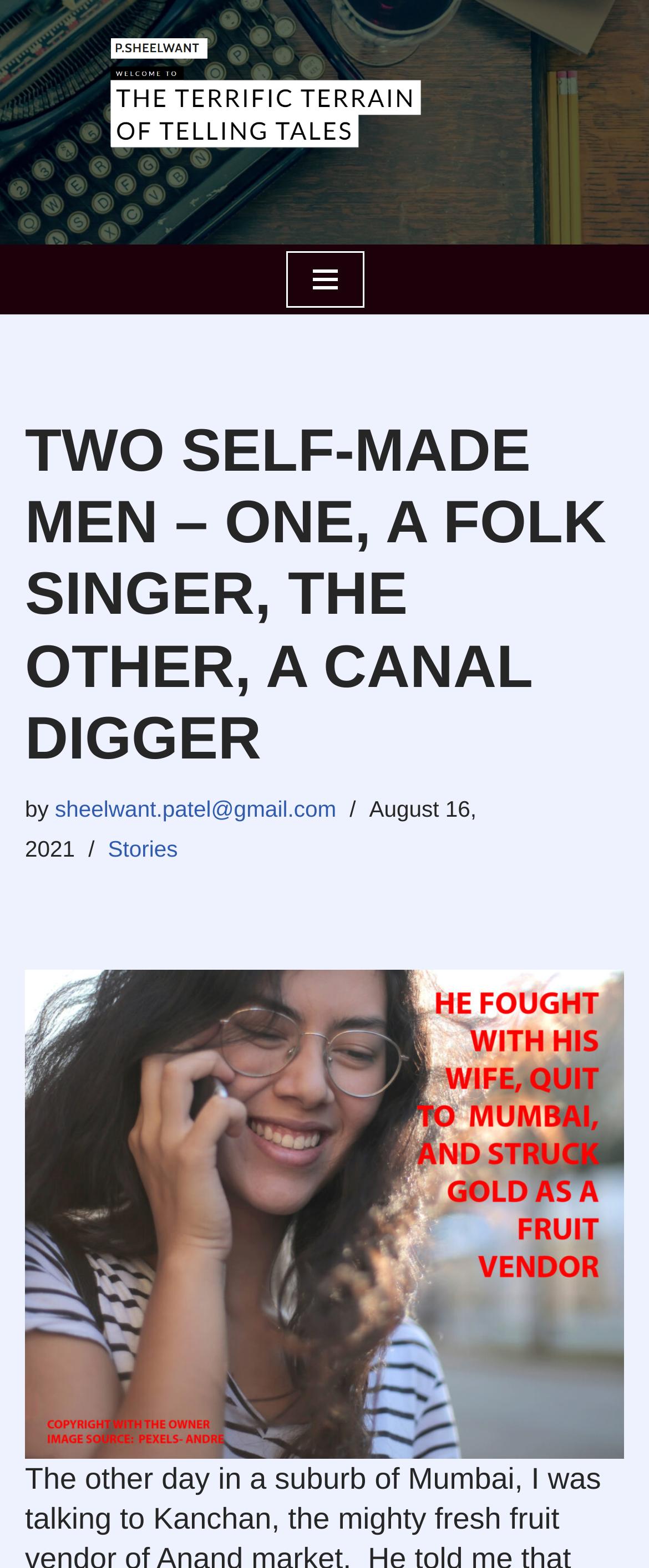Can you extract the headline from the webpage for me?

TWO SELF-MADE MEN – ONE, A FOLK SINGER, THE OTHER, A CANAL DIGGER